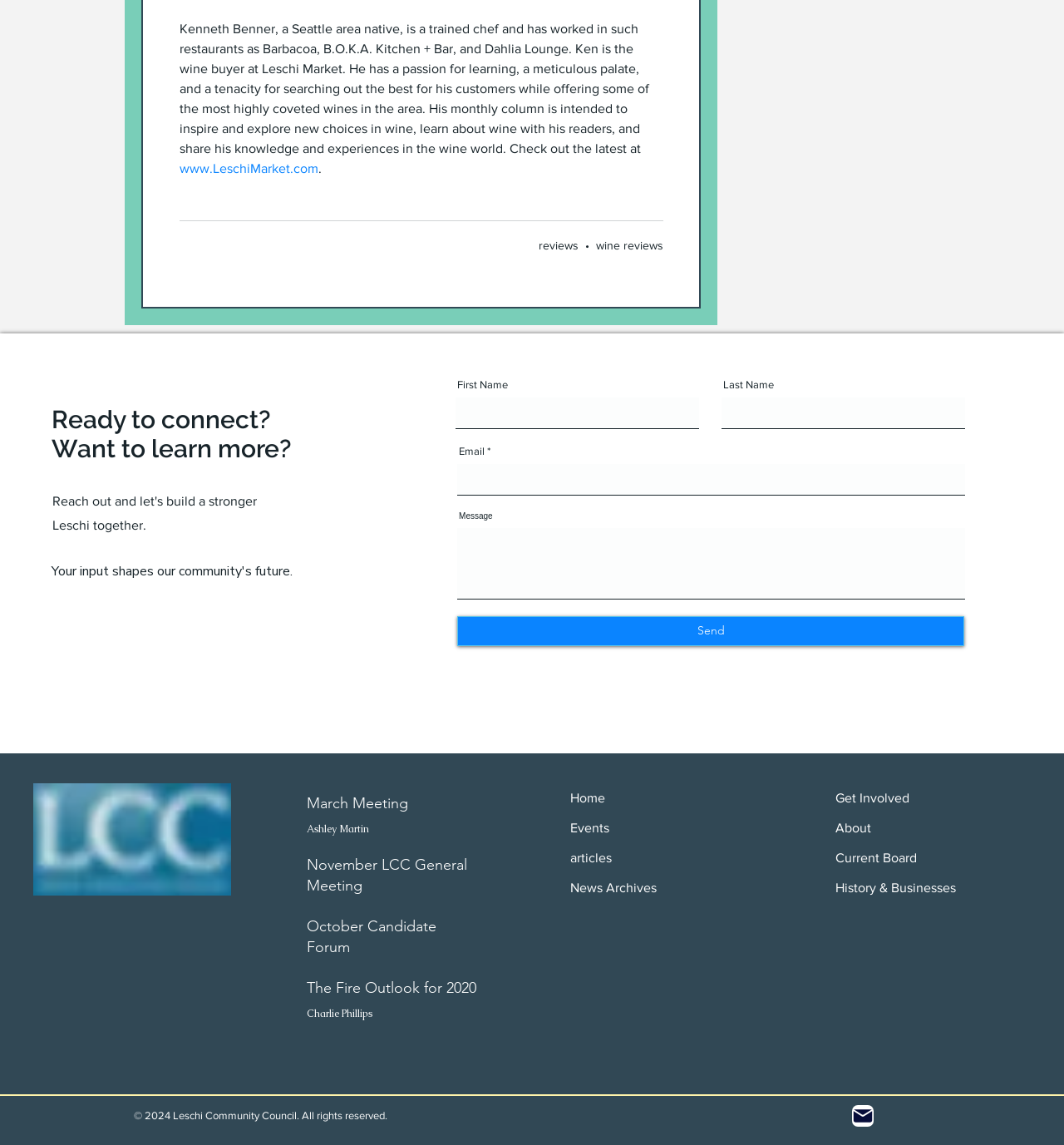Respond to the question below with a single word or phrase: What is the purpose of the monthly column by Ken?

Inspire and explore new choices in wine